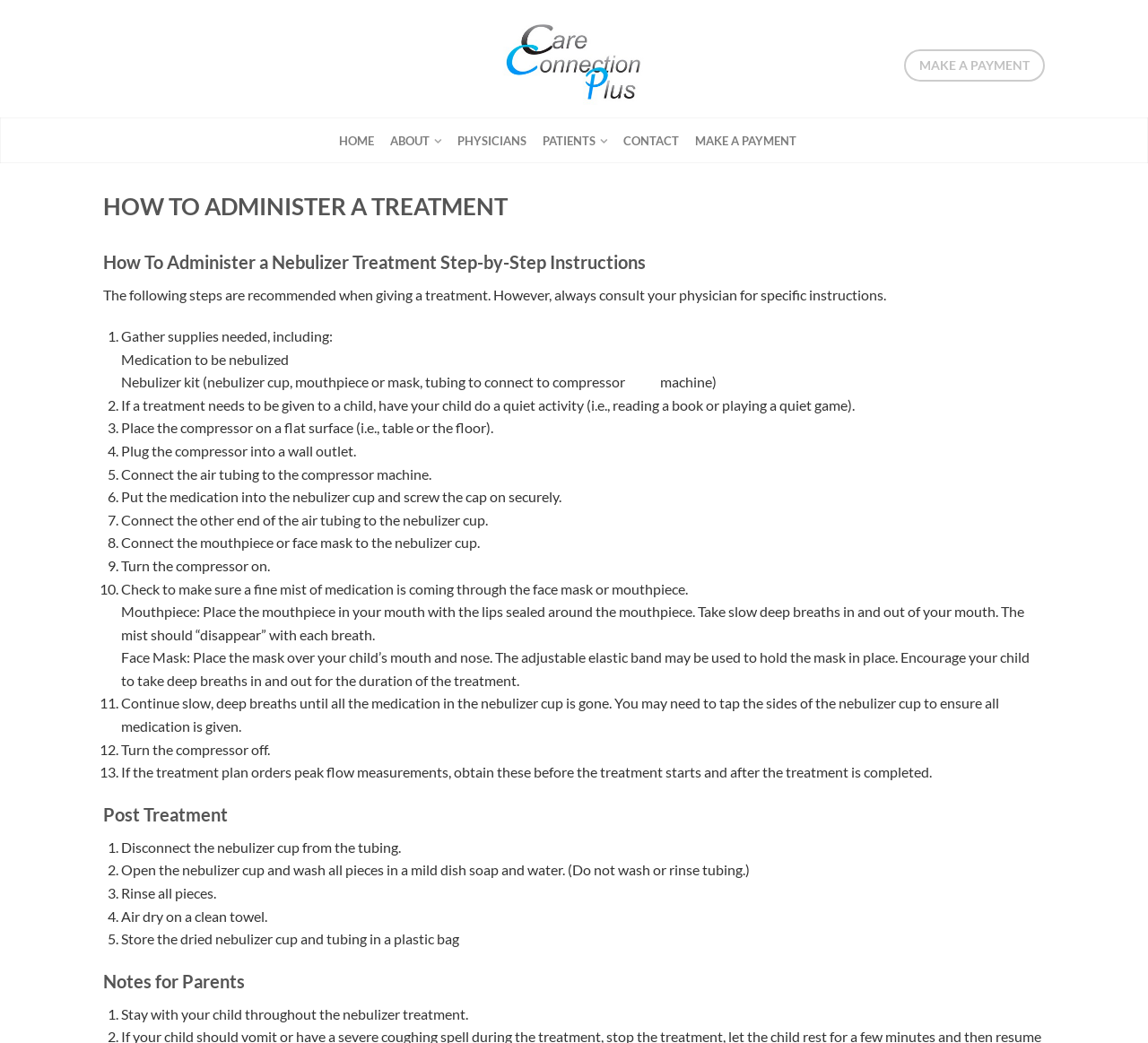Look at the image and answer the question in detail:
What is the purpose of taking peak flow measurements?

The webpage mentions that peak flow measurements should be taken before and after the treatment, indicating that the purpose of taking these measurements is to monitor the progress of the treatment and assess its effectiveness.